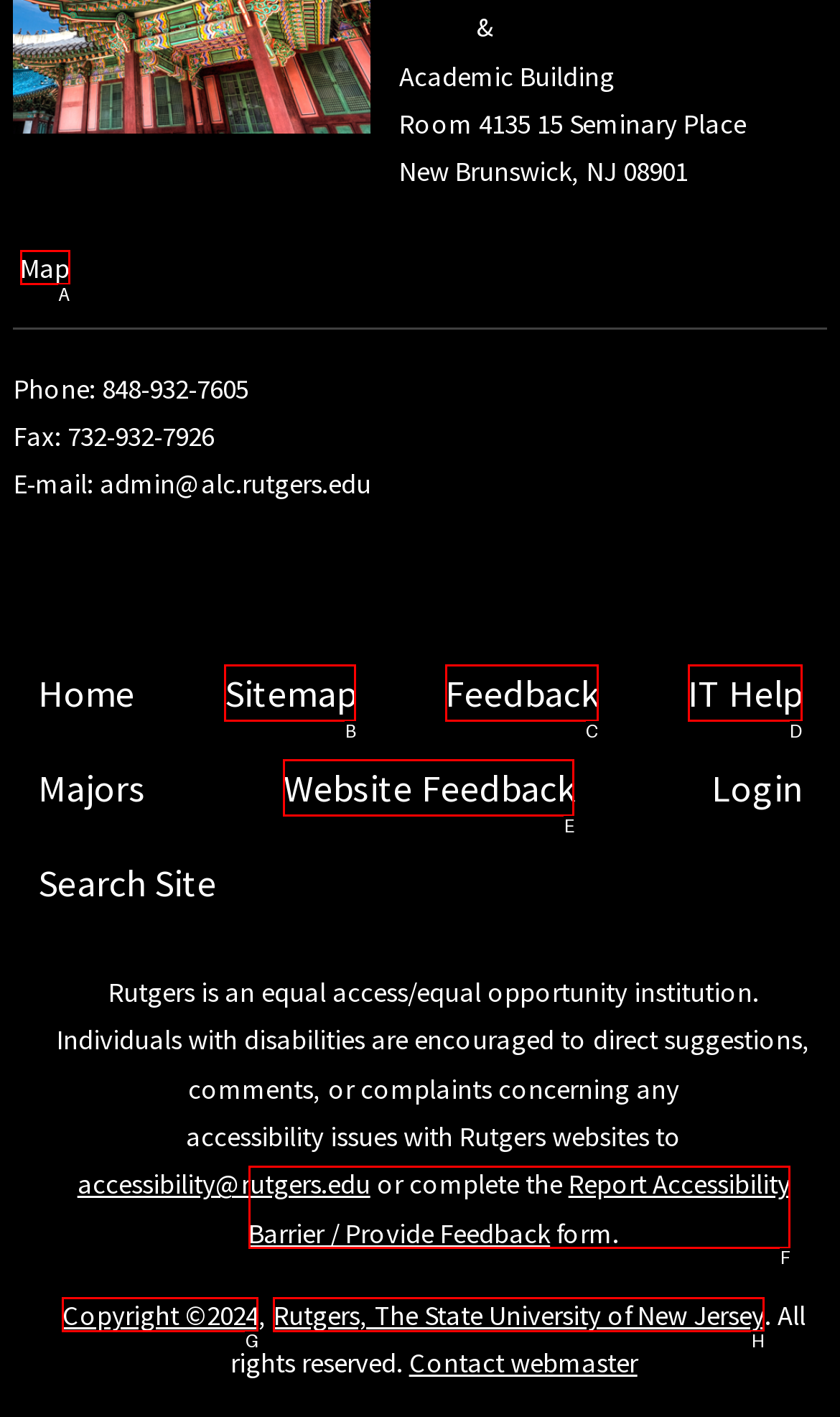Please indicate which option's letter corresponds to the task: Report accessibility barrier by examining the highlighted elements in the screenshot.

F